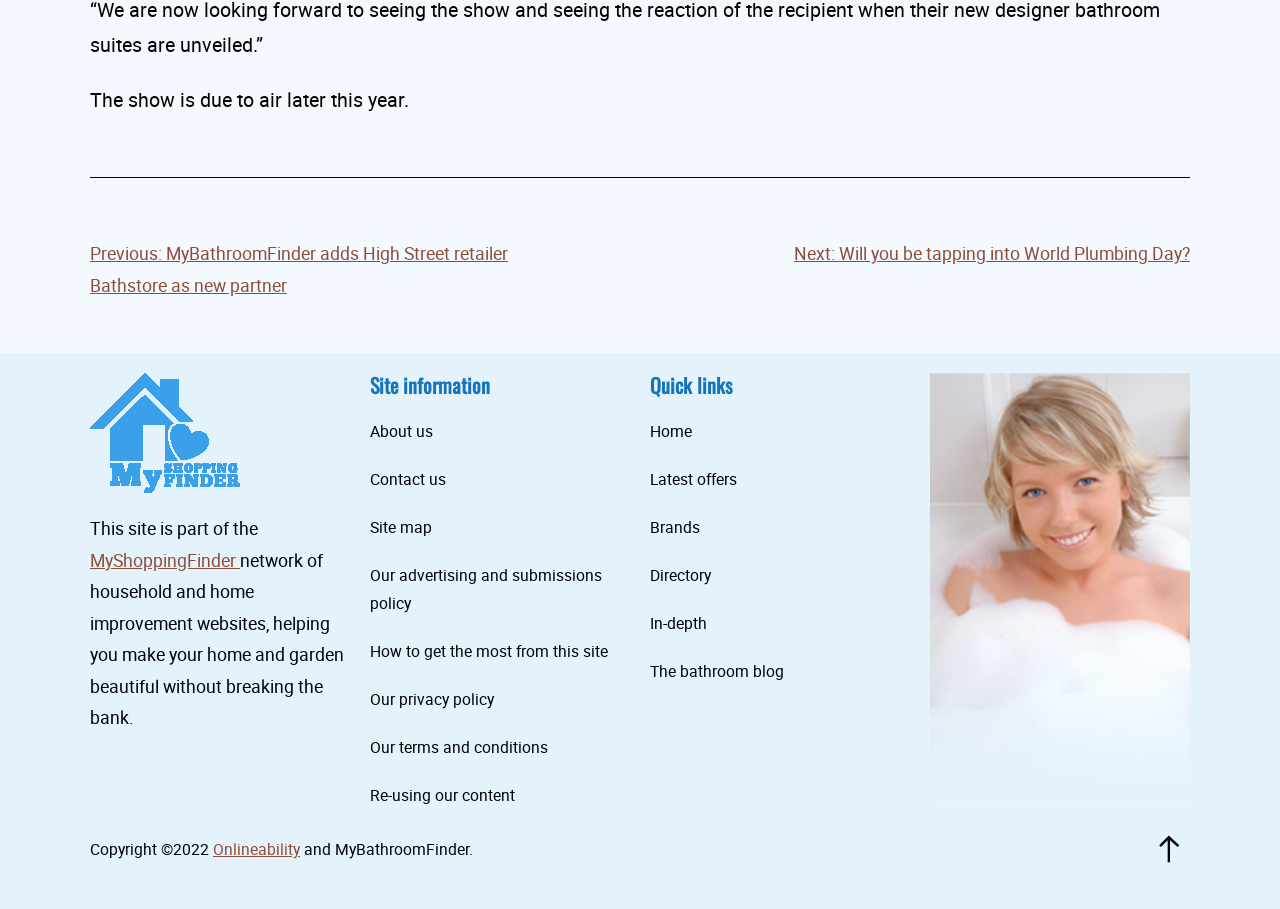Using the provided element description: "Our advertising and submissions policy", identify the bounding box coordinates. The coordinates should be four floats between 0 and 1 in the order [left, top, right, bottom].

[0.289, 0.618, 0.492, 0.679]